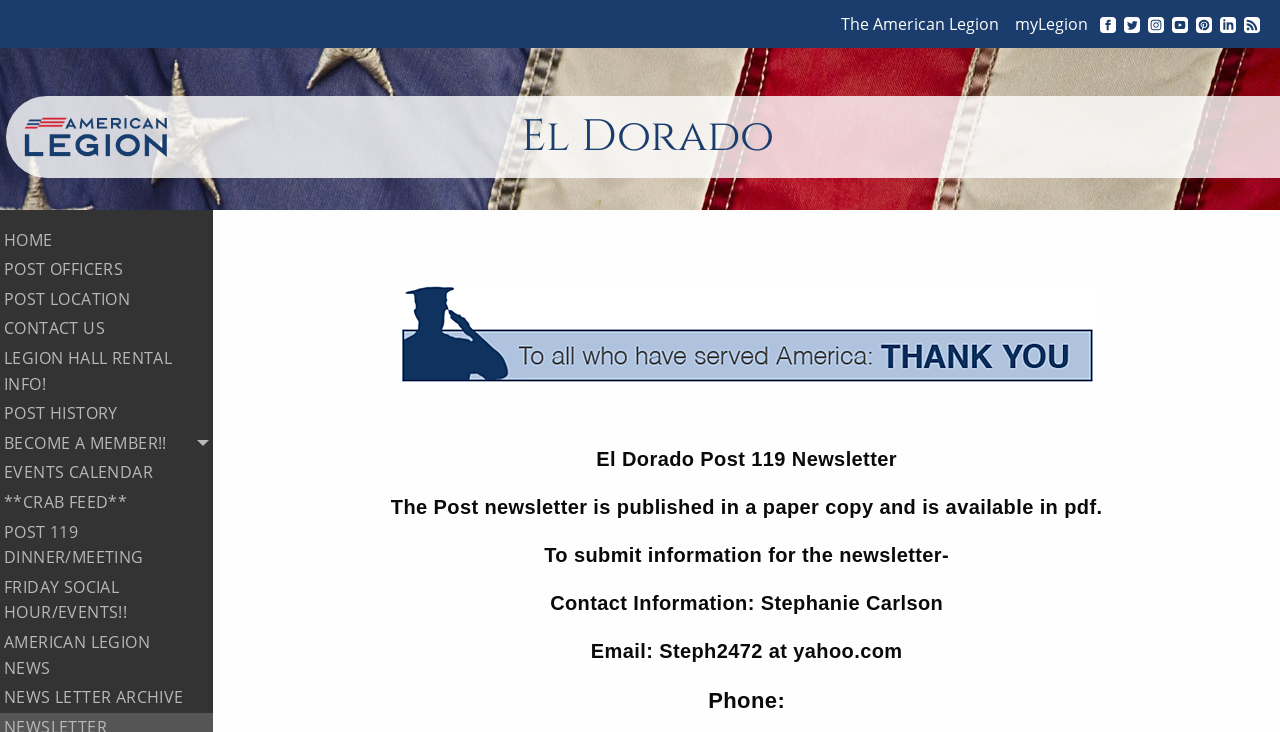Identify the bounding box for the UI element that is described as follows: "POST 119 DINNER/MEETING".

[0.0, 0.707, 0.167, 0.782]